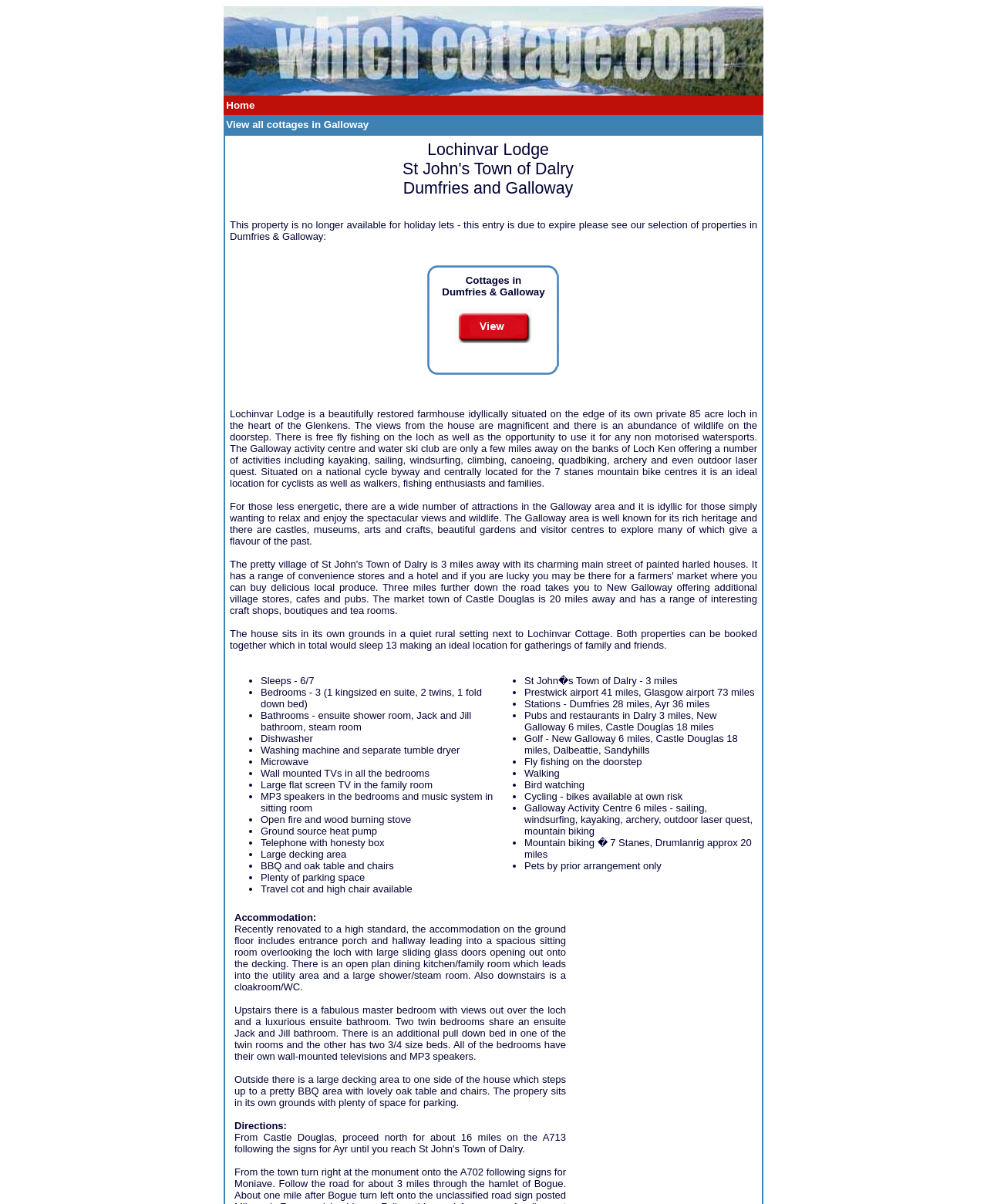What is the location of Lochinvar Lodge? Refer to the image and provide a one-word or short phrase answer.

St John's Town of Dalry